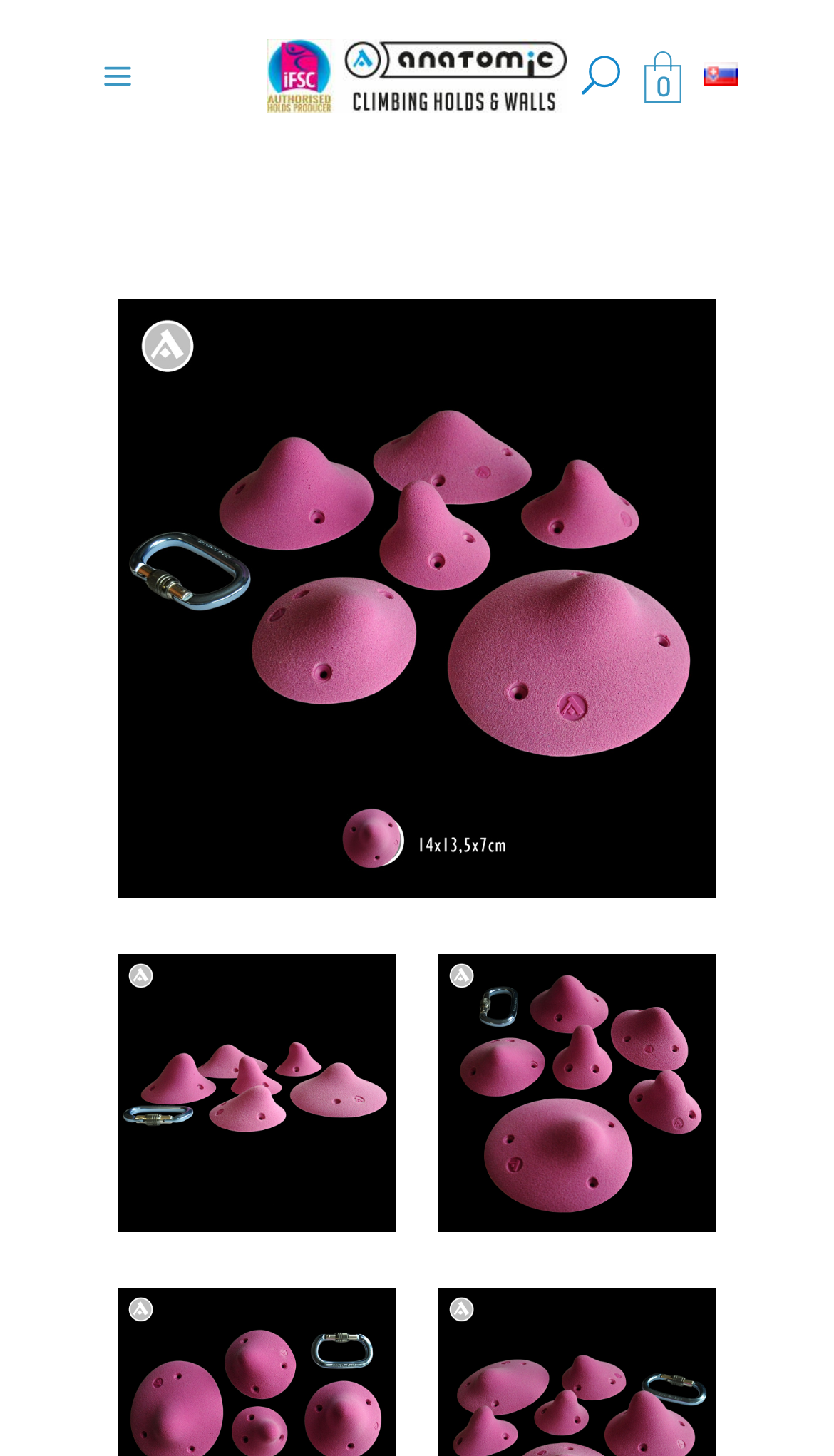Locate the bounding box of the UI element defined by this description: "0". The coordinates should be given as four float numbers between 0 and 1, formatted as [left, top, right, bottom].

[0.764, 0.035, 0.826, 0.077]